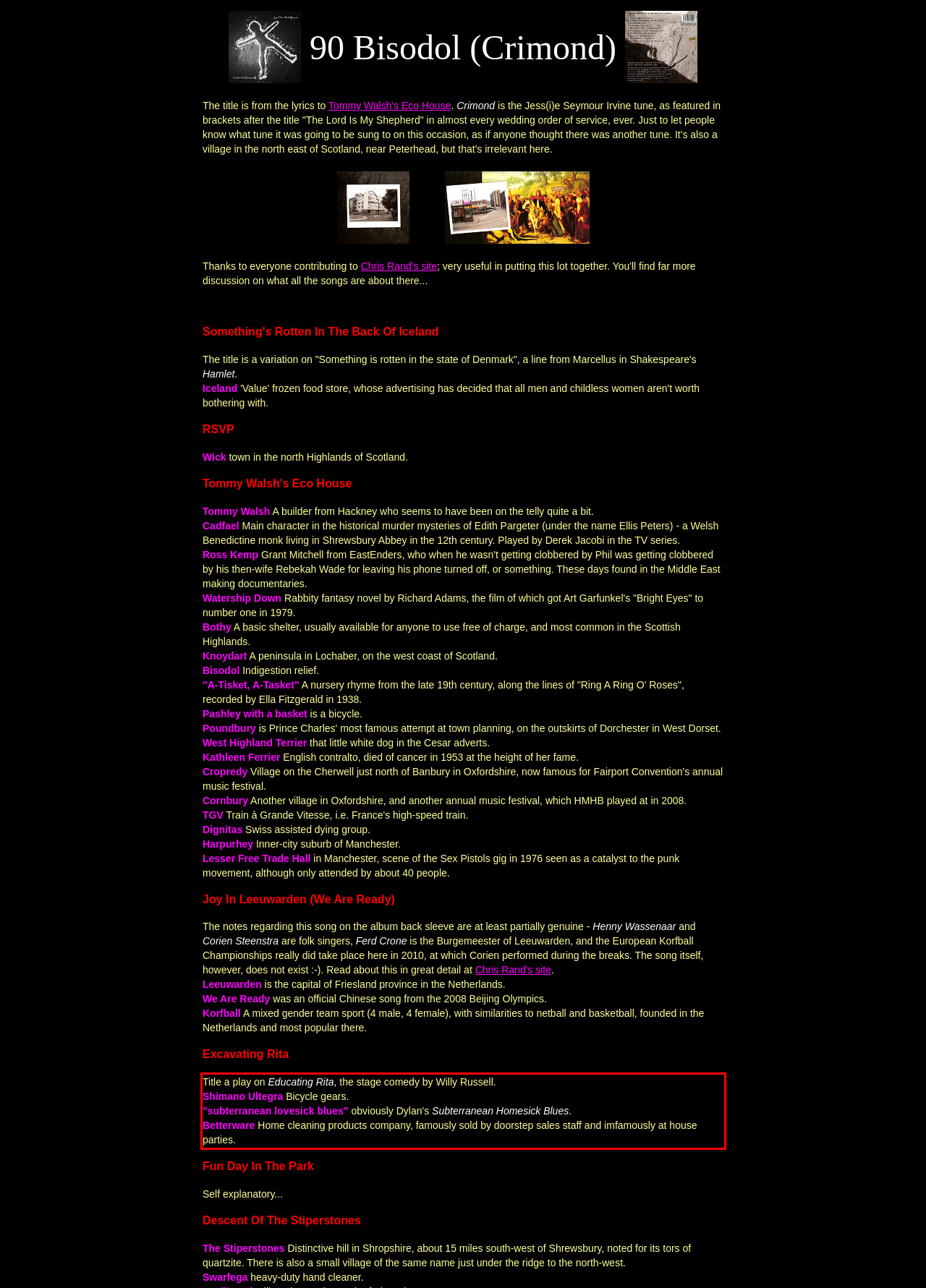Please examine the screenshot of the webpage and read the text present within the red rectangle bounding box.

Title a play on Educating Rita, the stage comedy by Willy Russell. Shimano Ultegra Bicycle gears. "subterranean lovesick blues" obviously Dylan's Subterranean Homesick Blues. Betterware Home cleaning products company, famously sold by doorstep sales staff and imfamously at house parties.